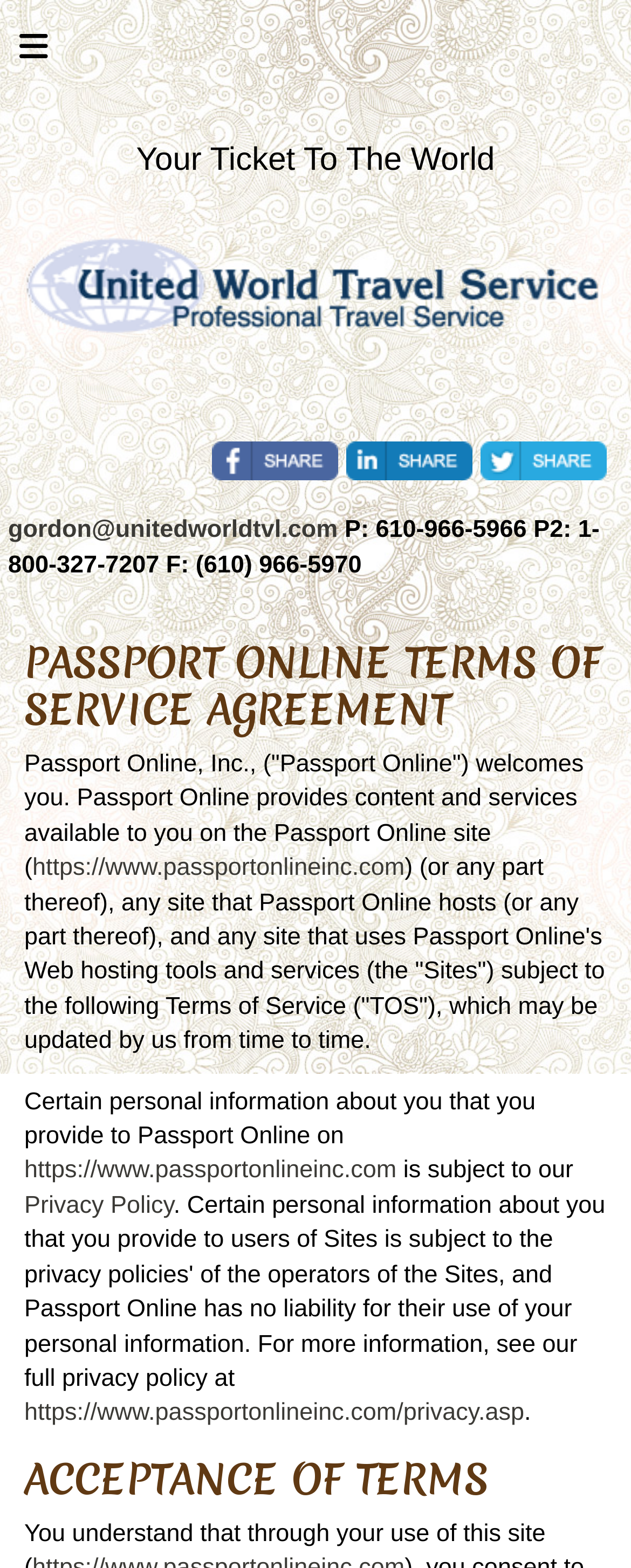Identify the bounding box coordinates for the UI element mentioned here: "aria-label="Toggle navigation"". Provide the coordinates as four float values between 0 and 1, i.e., [left, top, right, bottom].

[0.013, 0.019, 0.095, 0.052]